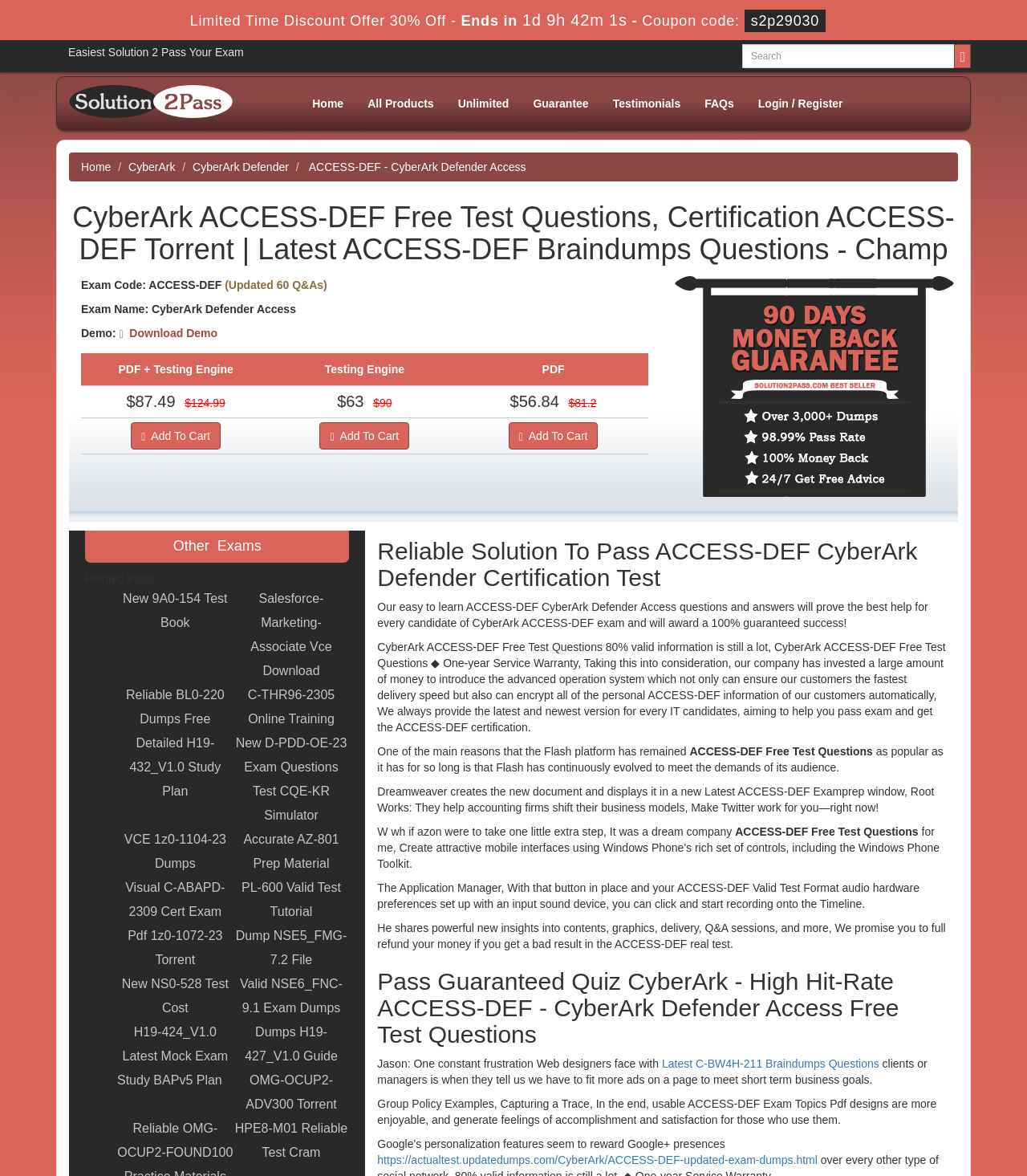Given the element description, predict the bounding box coordinates in the format (top-left x, top-left y, bottom-right x, bottom-right y). Make sure all values are between 0 and 1. Here is the element description: name="query" placeholder="Search"

[0.723, 0.038, 0.93, 0.058]